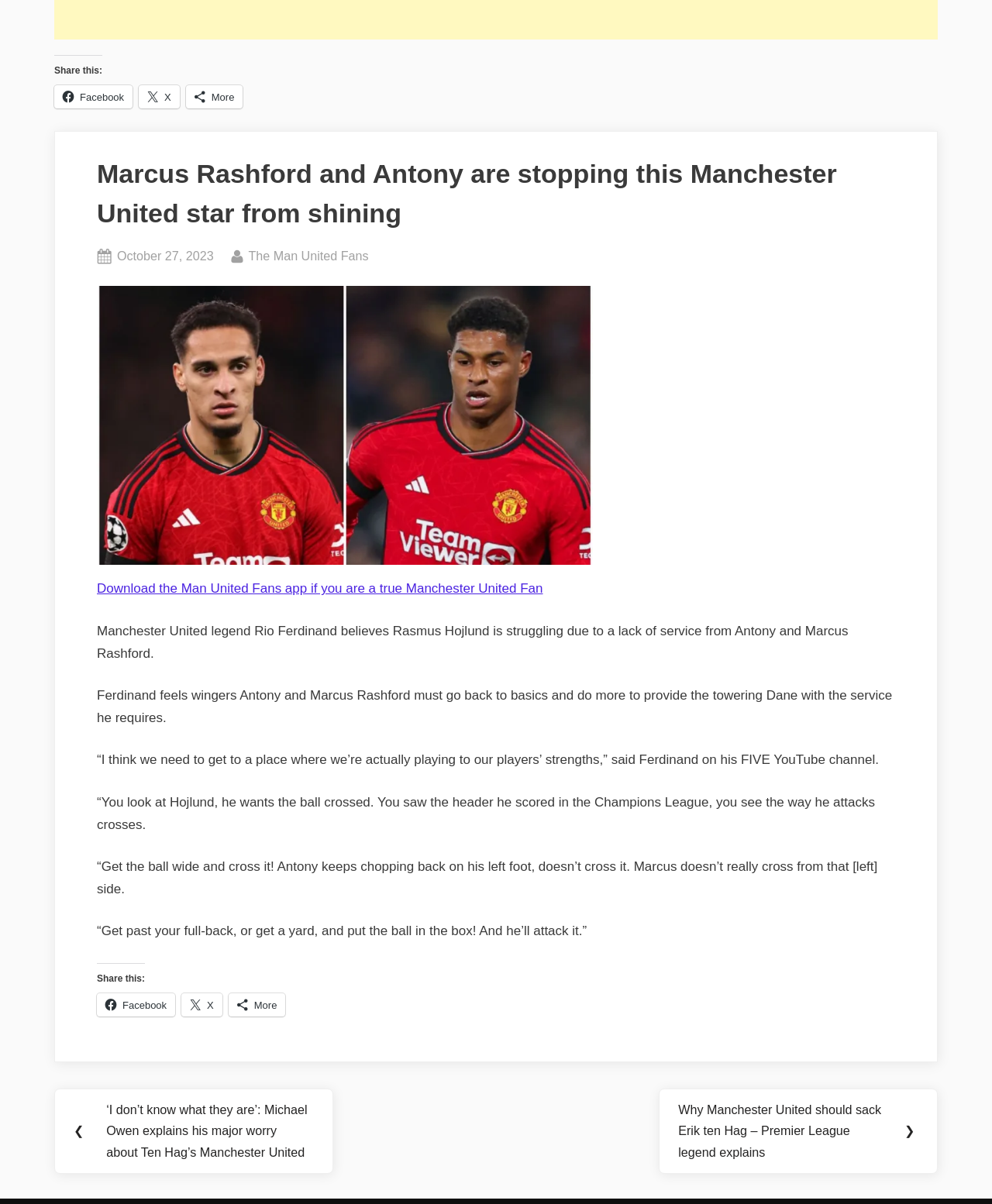Who wrote the post according to the article?
Answer with a single word or short phrase according to what you see in the image.

The Man United Fans